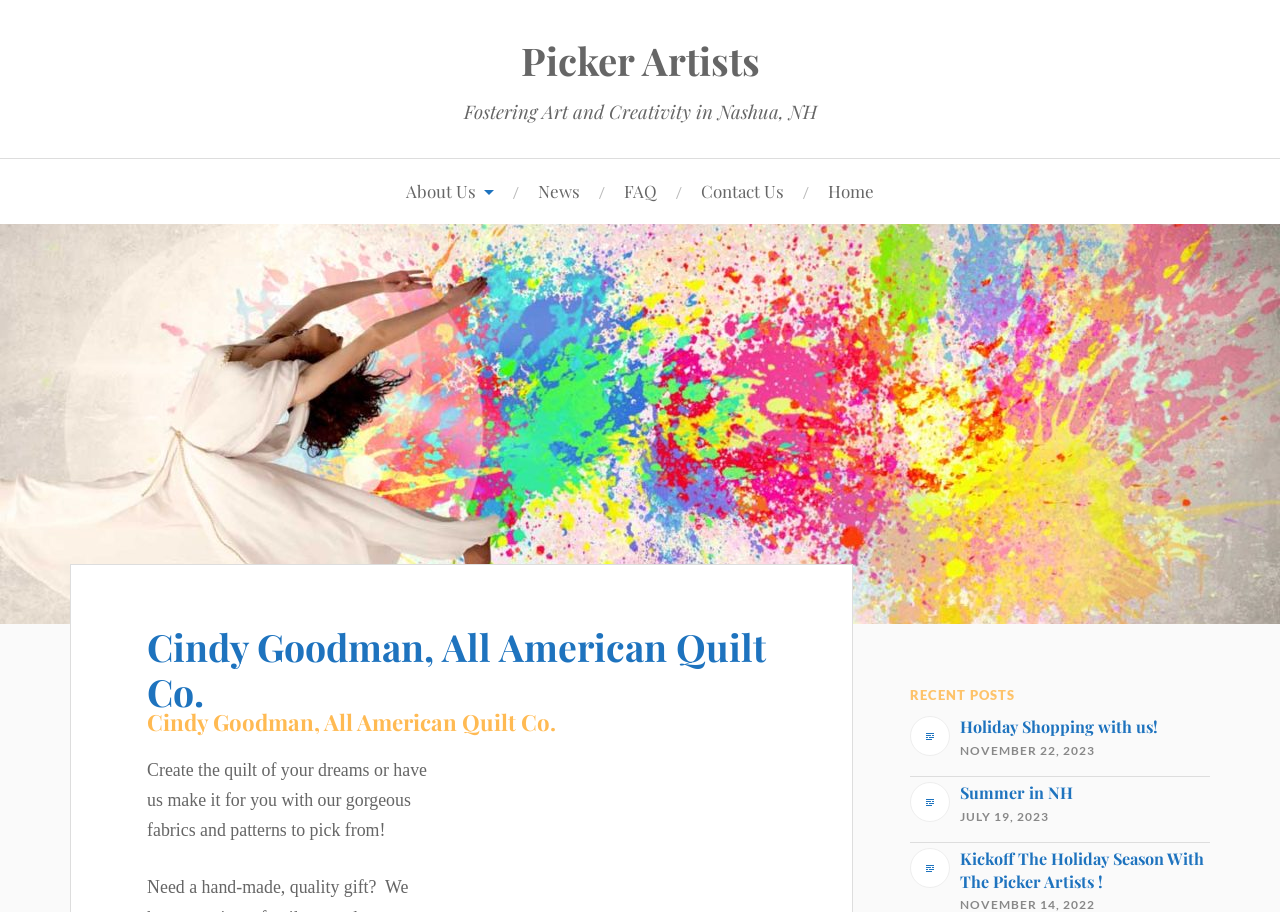What is the company name?
Answer with a single word or phrase by referring to the visual content.

Cindy Goodman, All American Quilt Co.